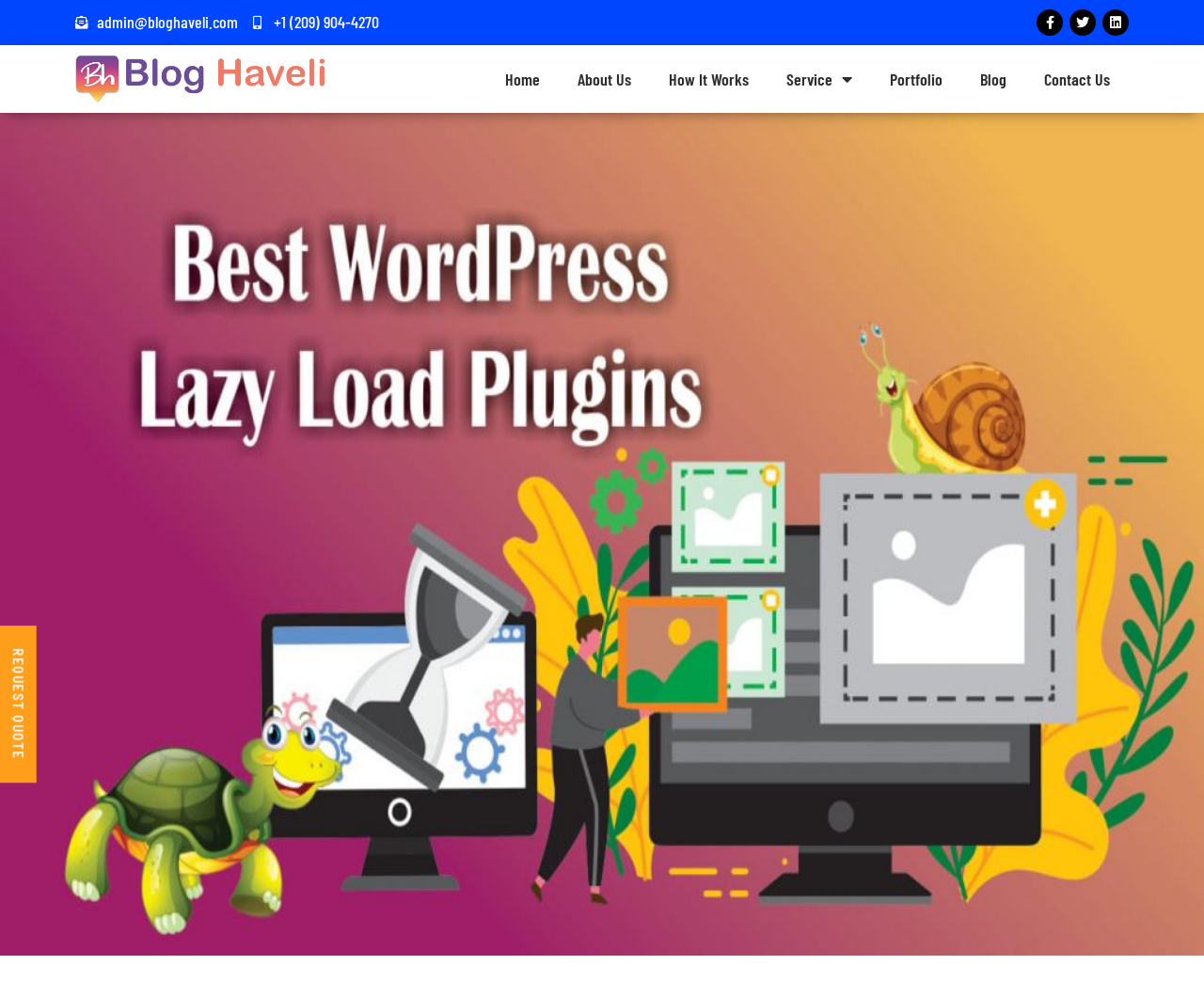Write a detailed summary of the webpage.

The webpage is about the best WordPress lazy load plugins, with a focus on listing 14 top plugins. At the top left corner, there is a static text displaying an email address, "admin@bloghaveli.com". Next to it, there is a phone number link, "+1 (209) 904-4270". Below these elements, there is a horizontal navigation menu with seven links: "Home", "About Us", "How It Works", "Service", "Portfolio", "Blog", and "Contact Us". The "Service" link has a dropdown menu. The navigation menu spans across the top of the page, with each link positioned side by side.